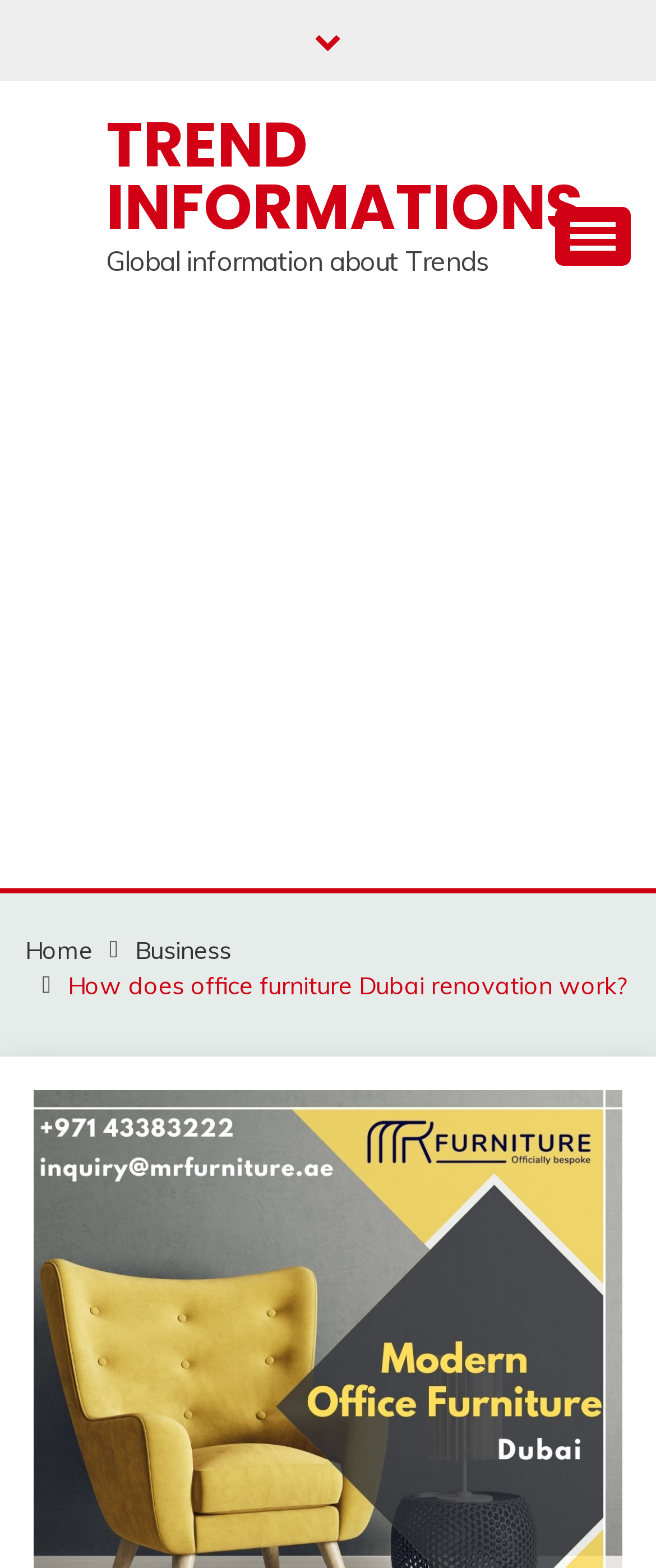Extract the bounding box coordinates for the UI element described by the text: "parent_node: Skip to content". The coordinates should be in the form of [left, top, right, bottom] with values between 0 and 1.

[0.805, 0.636, 0.923, 0.68]